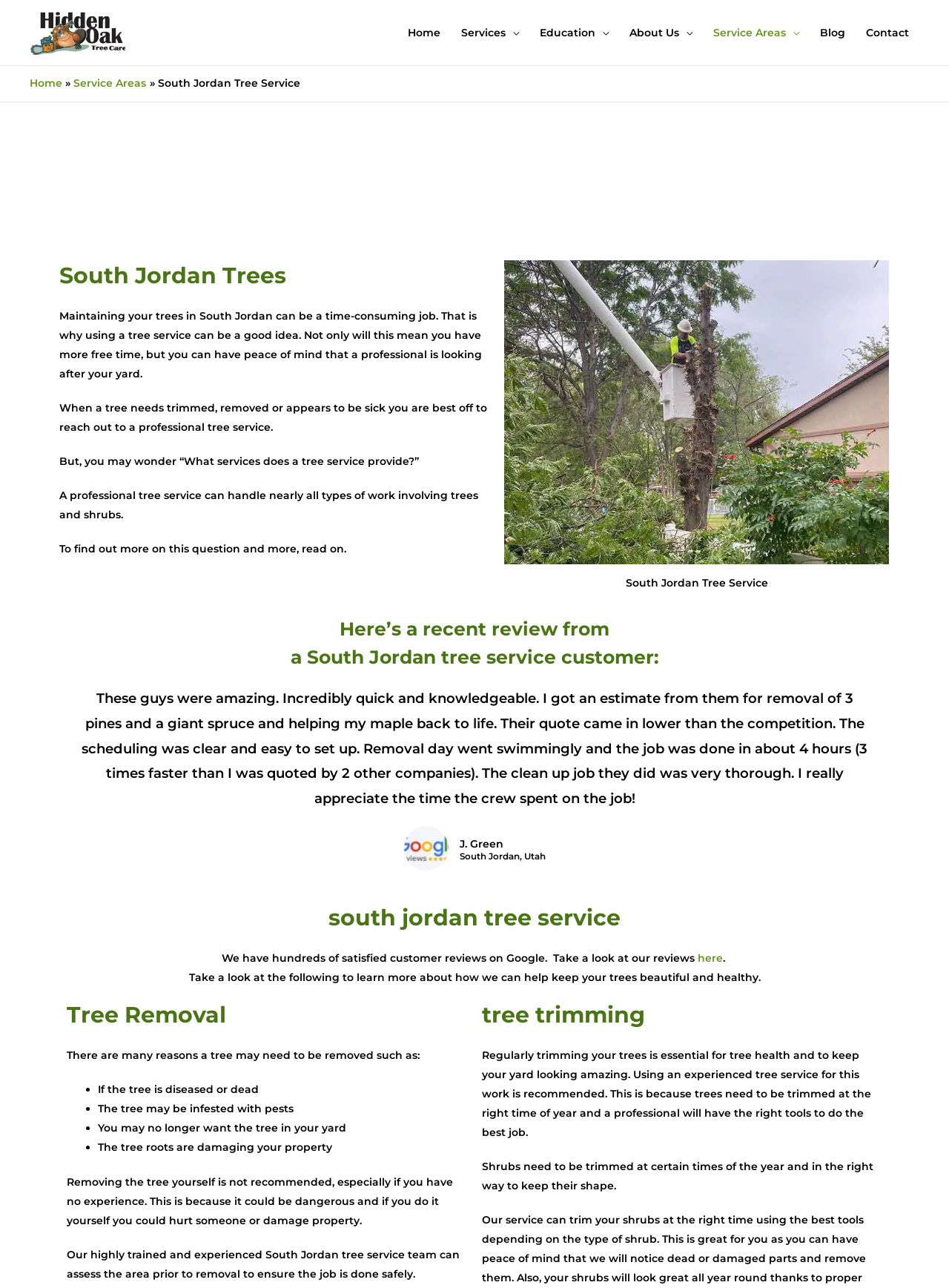Describe all the significant parts and information present on the webpage.

The webpage is about Hidden Oak Tree Care, a tree service company based in South Jordan, Utah. At the top left corner, there is a logo of the company, and next to it, a navigation menu with links to different sections of the website, including Home, Services, Education, About Us, Service Areas, Blog, and Contact.

Below the navigation menu, there is a breadcrumbs navigation section with links to Home and Service Areas. Following this, there is a heading that reads "South Jordan Tree Service" and a subheading that says "Emergency Call - 24/7" with a phone number "385.800.8733" displayed prominently.

The main content of the webpage is divided into several sections. The first section discusses the importance of maintaining trees in South Jordan and how a professional tree service can help. There is a paragraph of text explaining the benefits of using a tree service, followed by a question "What services does a tree service provide?" and a brief answer.

To the right of this section, there is an image of a tree service in action, with a caption "South Jordan Tree Service". Below this image, there is a customer review from a satisfied client, with a quote and a rating from Google reviews.

The next section is headed "South Jordan Tree Service" and has a call-to-action to read more reviews on Google. Below this, there is a section that explains the services provided by the company, including tree removal and tree trimming. The tree removal section lists several reasons why a tree may need to be removed, including disease, pest infestation, and property damage. The company emphasizes the importance of hiring a professional for tree removal to ensure safety.

The tree trimming section explains the importance of regular trimming for tree health and yard aesthetics, and recommends hiring an experienced tree service for this work.